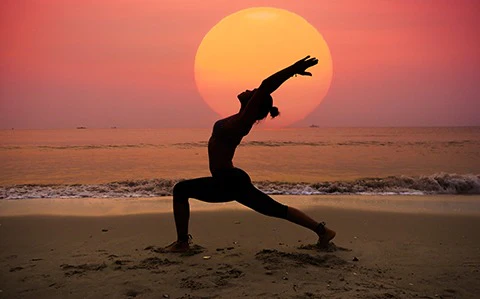What color is the sun in the image?
Using the image as a reference, answer the question with a short word or phrase.

Orange